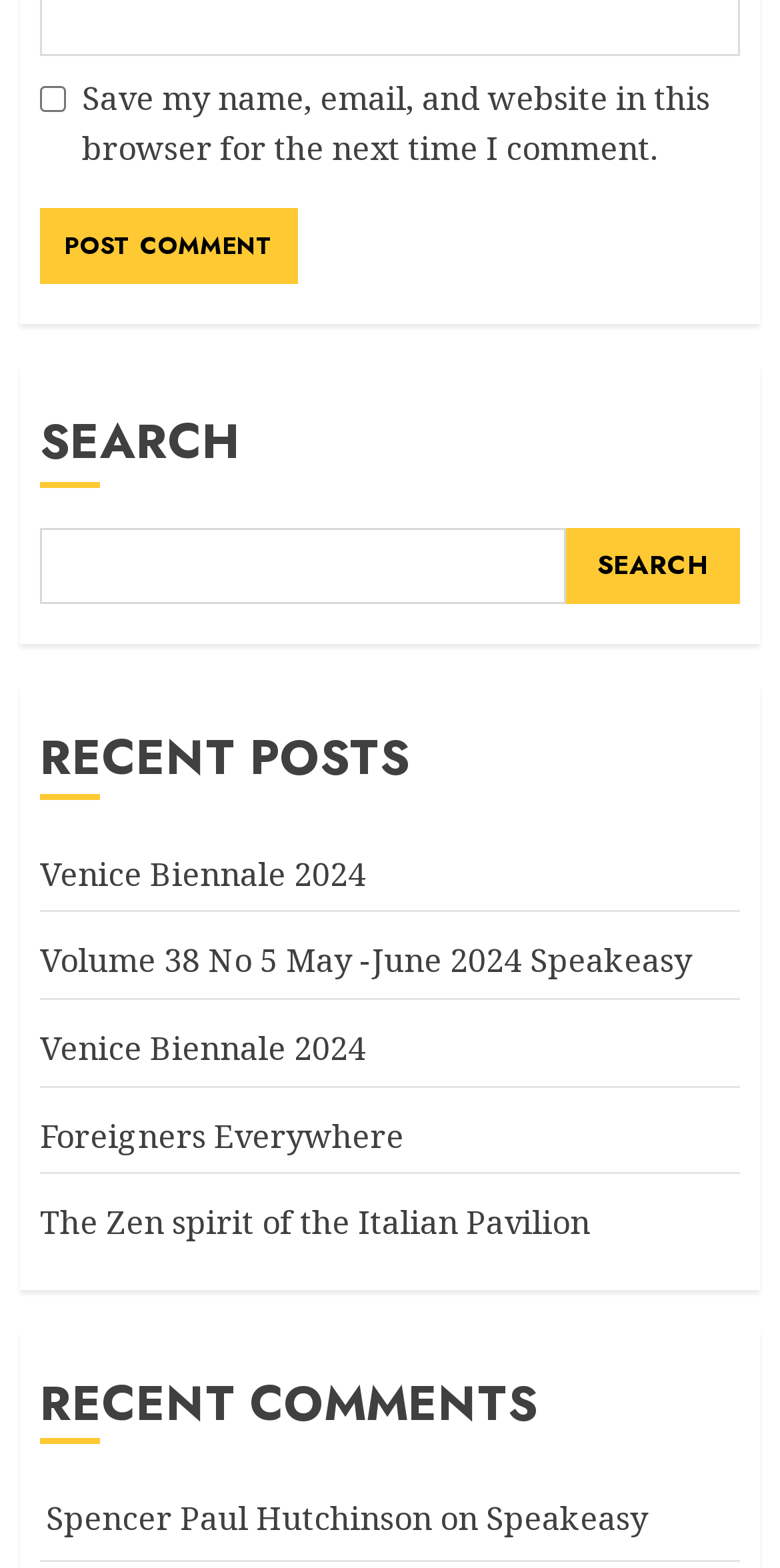Analyze the image and provide a detailed answer to the question: How many recent posts are listed?

There are five recent posts listed on the webpage, each with a link to the post, including 'Venice Biennale 2024', 'Volume 38 No 5 May -June 2024 Speakeasy', 'Venice Biennale 2024', 'Foreigners Everywhere', and 'The Zen spirit of the Italian Pavilion'.